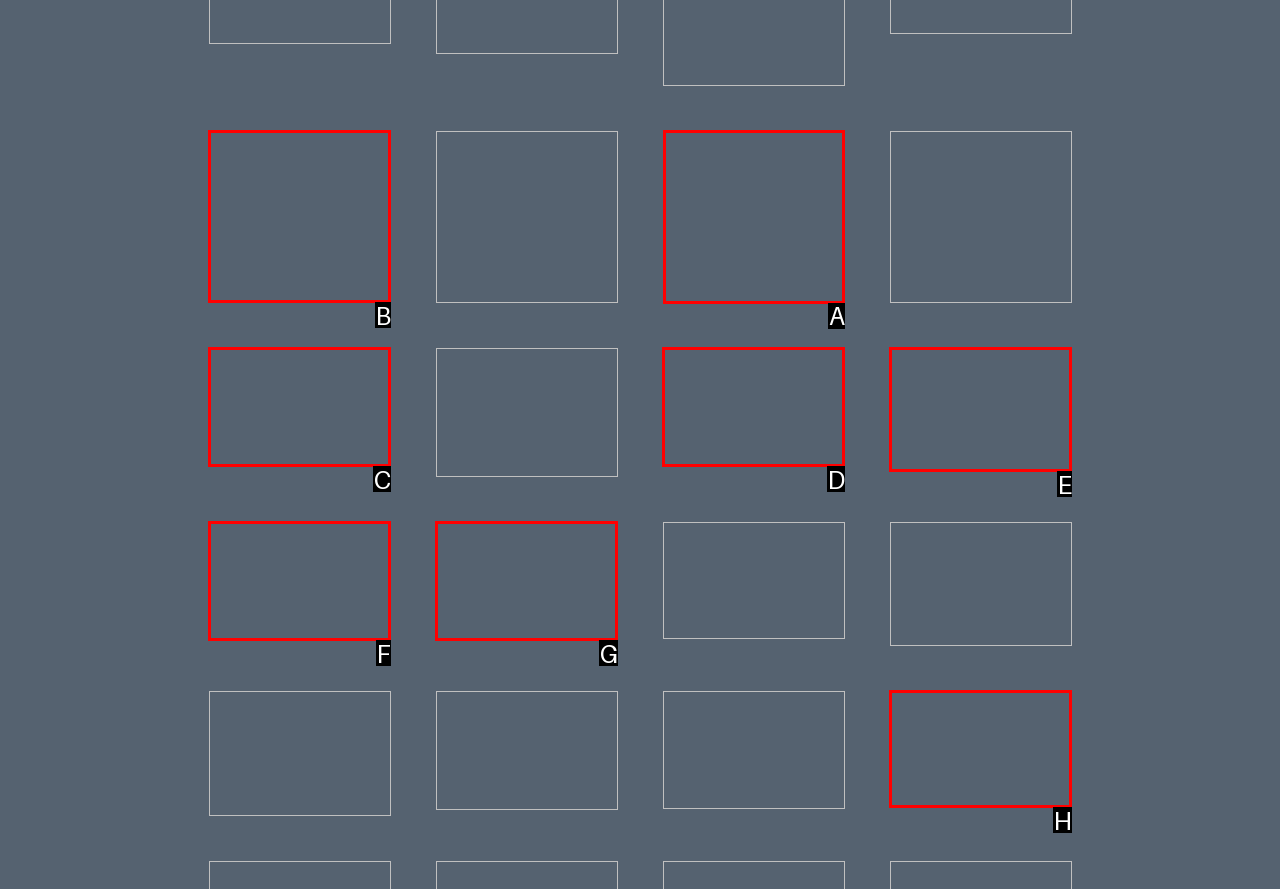Select the HTML element that needs to be clicked to perform the task: click the third link. Reply with the letter of the chosen option.

A